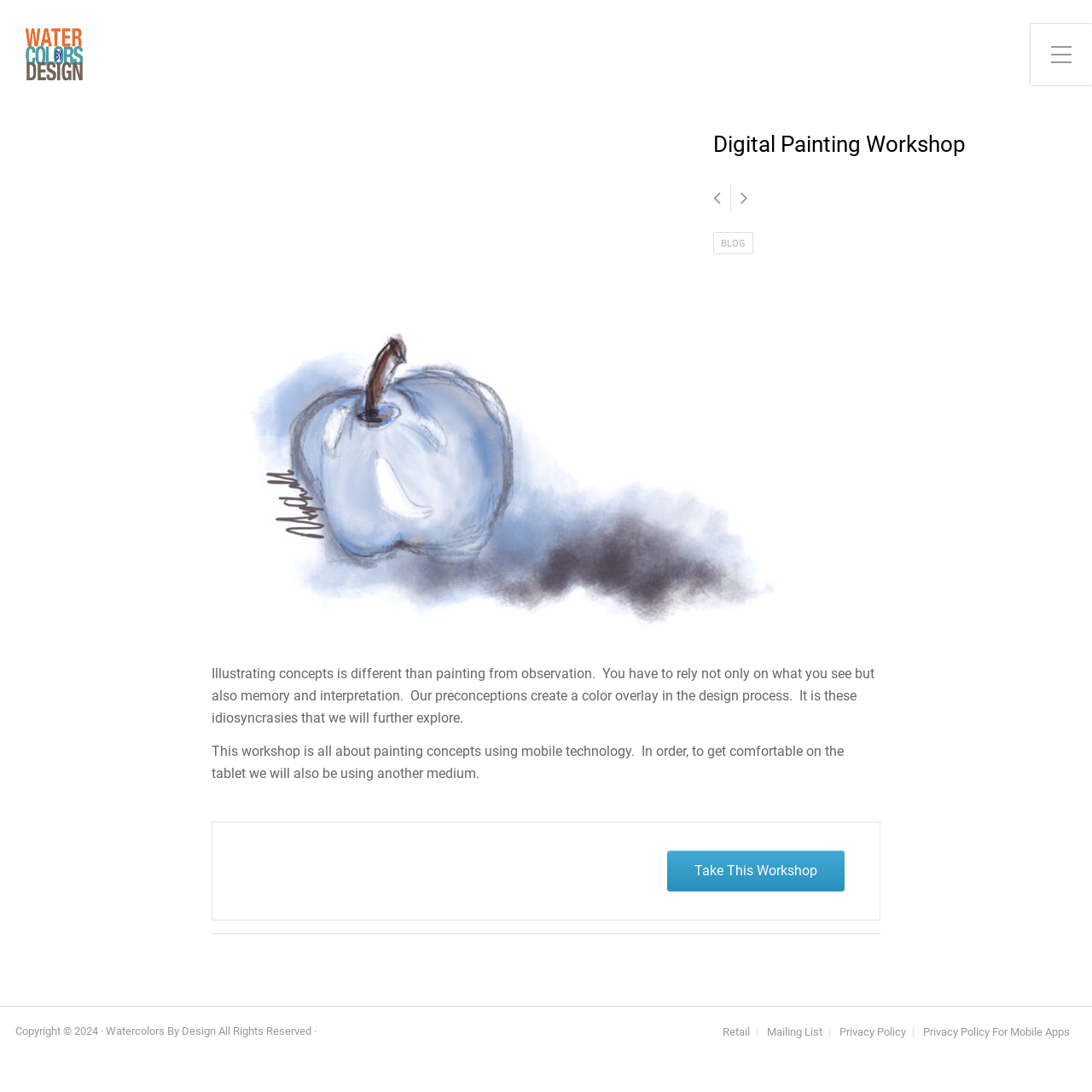Can you specify the bounding box coordinates of the area that needs to be clicked to fulfill the following instruction: "View the retail page"?

[0.655, 0.94, 0.693, 0.95]